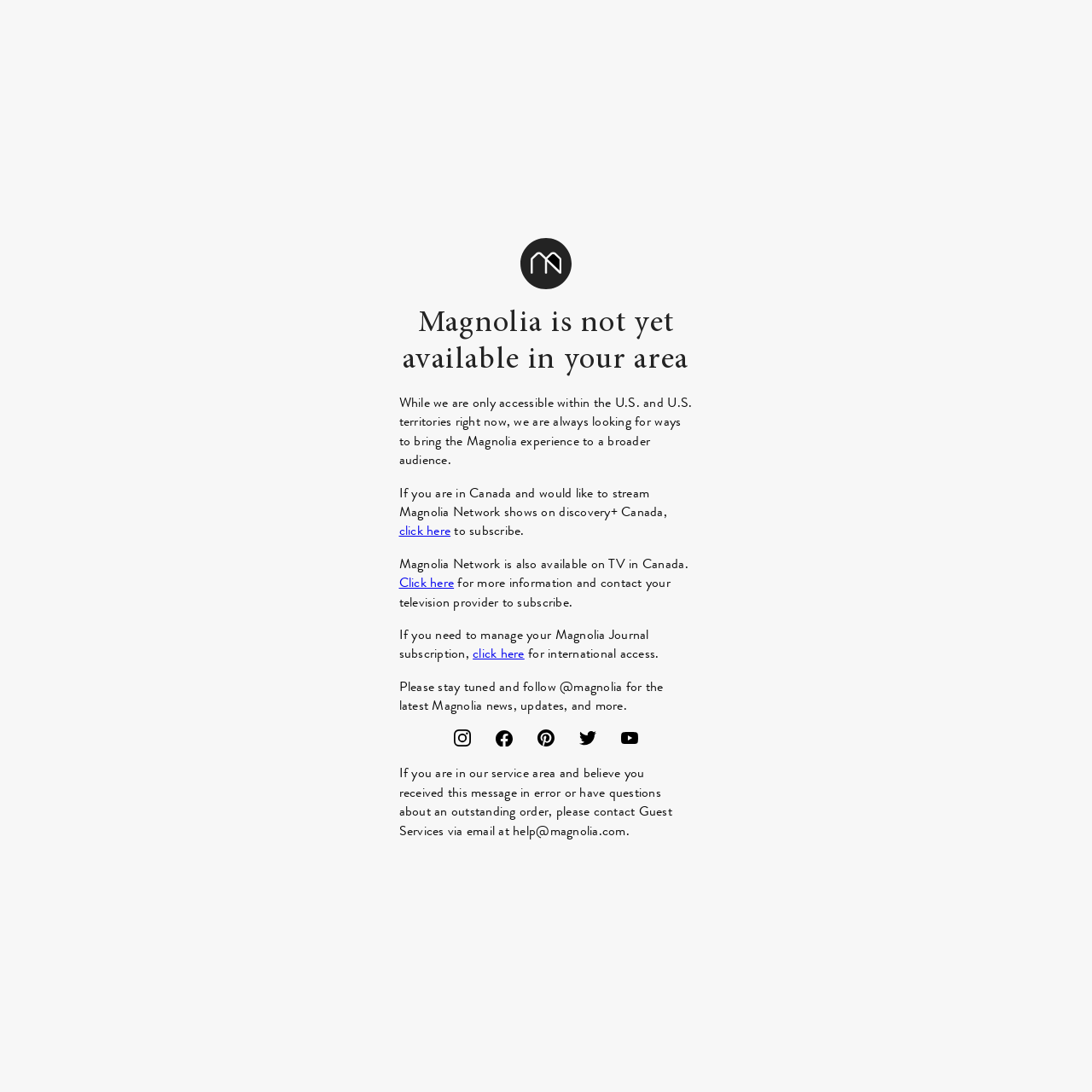How can users manage their Magnolia Journal subscription?
Kindly answer the question with as much detail as you can.

The link 'click here' is provided next to the StaticText element 'If you need to manage your Magnolia Journal subscription,', indicating that users can manage their subscription by clicking on the link.